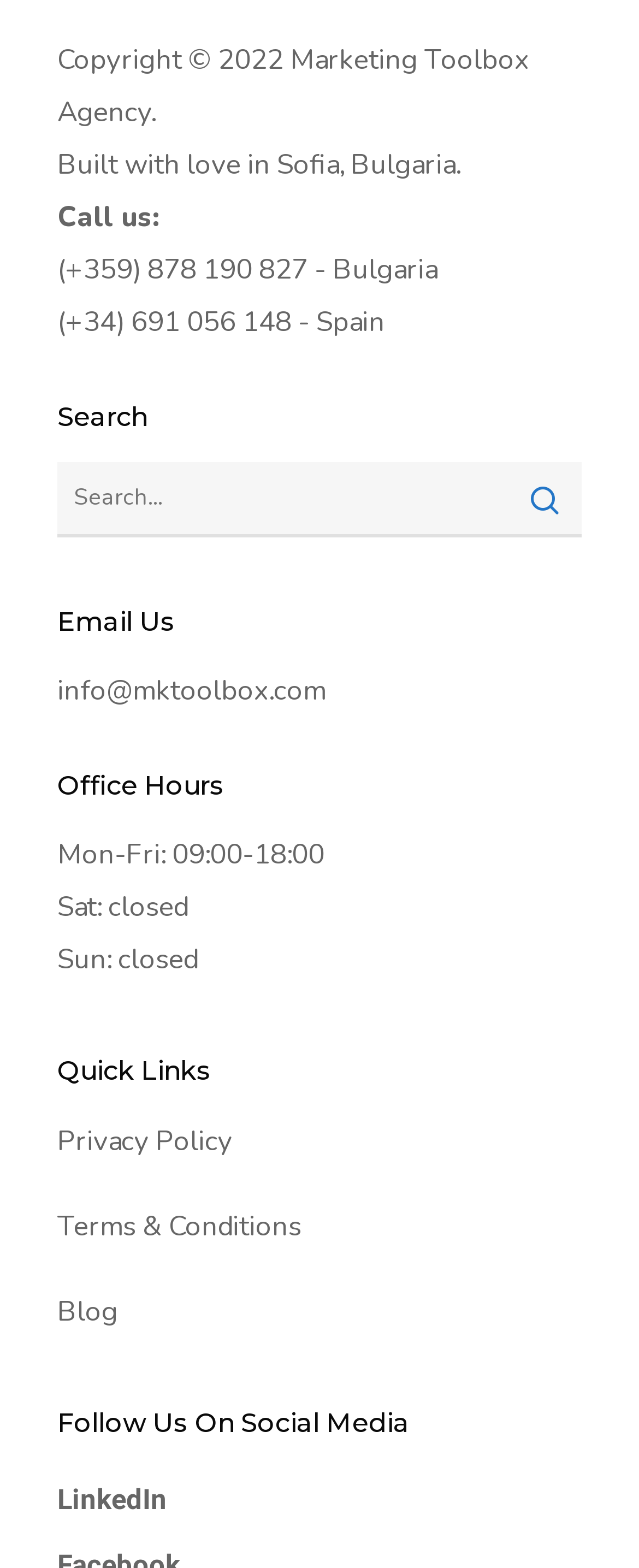Kindly respond to the following question with a single word or a brief phrase: 
What is the email address to contact the company?

info@mktoolbox.com